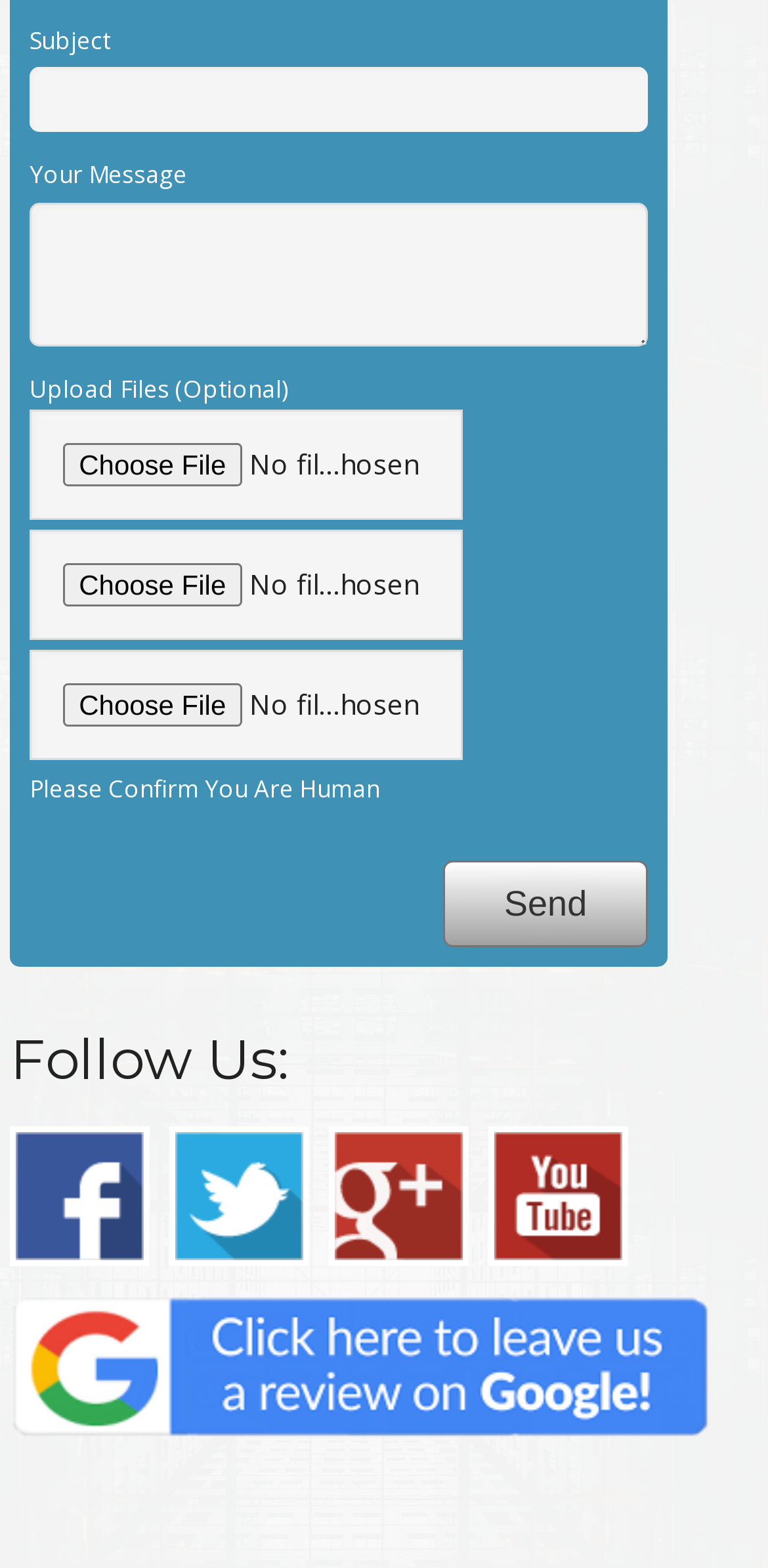What is the purpose of the 'Choose File' buttons?
Look at the screenshot and provide an in-depth answer.

The 'Choose File' buttons are located below the 'Upload Files (Optional)' label, which suggests that they are used to upload files. There are multiple 'Choose File' buttons, but they all seem to serve the same purpose.